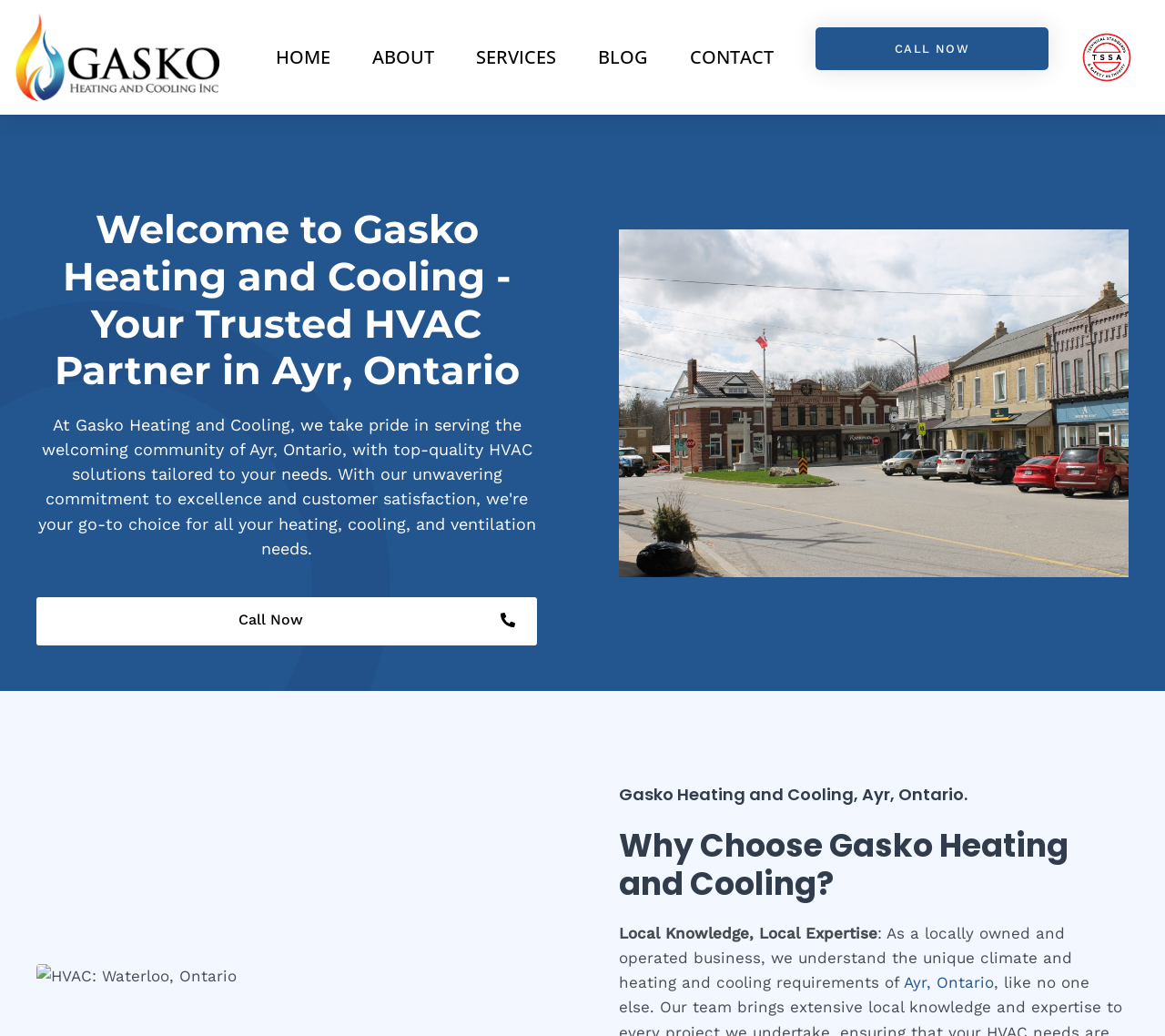Provide a one-word or short-phrase answer to the question:
What is the unique aspect of the company?

Local Knowledge, Local Expertise